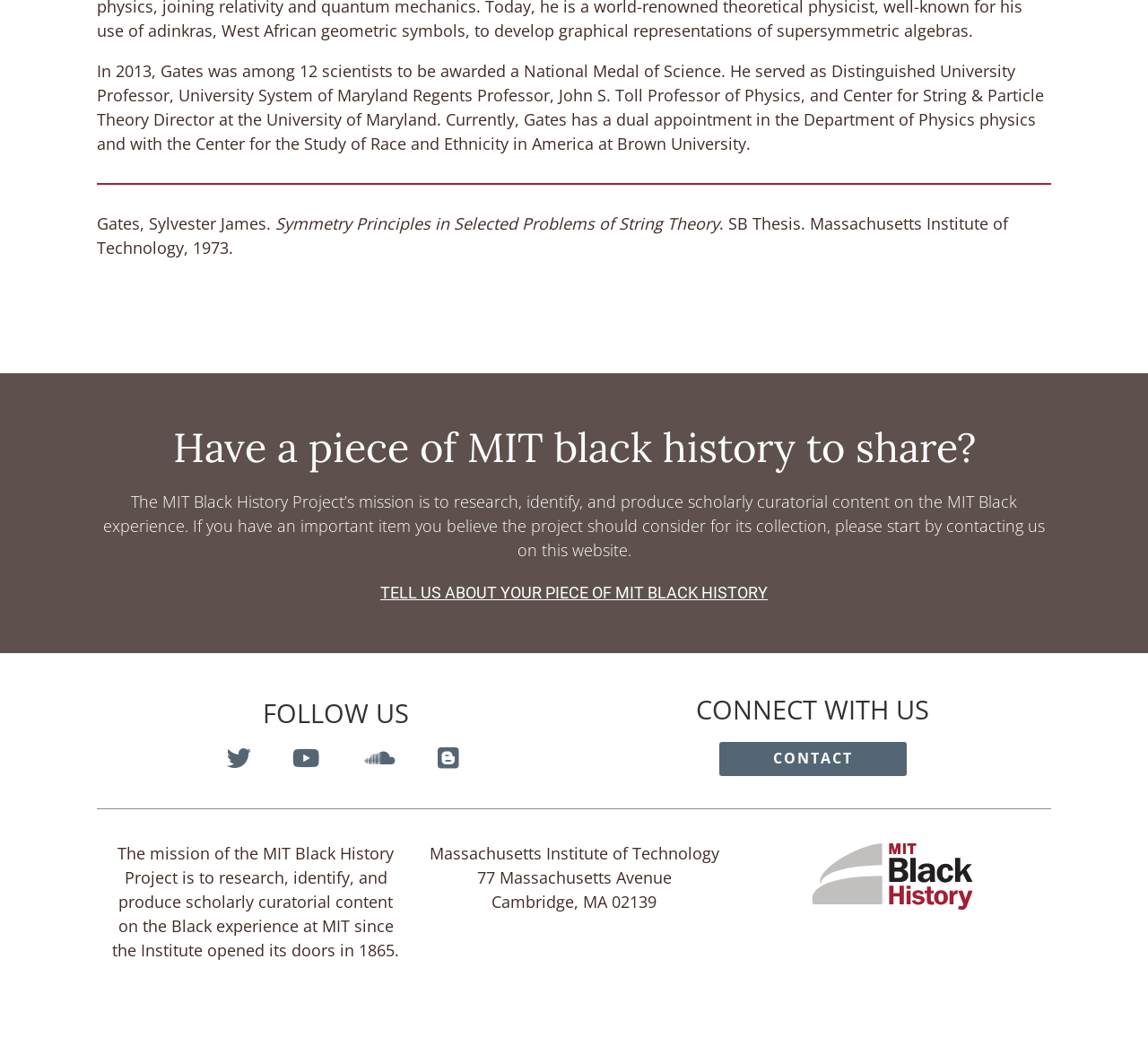What is the address of the Massachusetts Institute of Technology?
Based on the visual details in the image, please answer the question thoroughly.

The address of the Massachusetts Institute of Technology is listed at the bottom of the webpage, and includes the street address, city, state, and zip code.